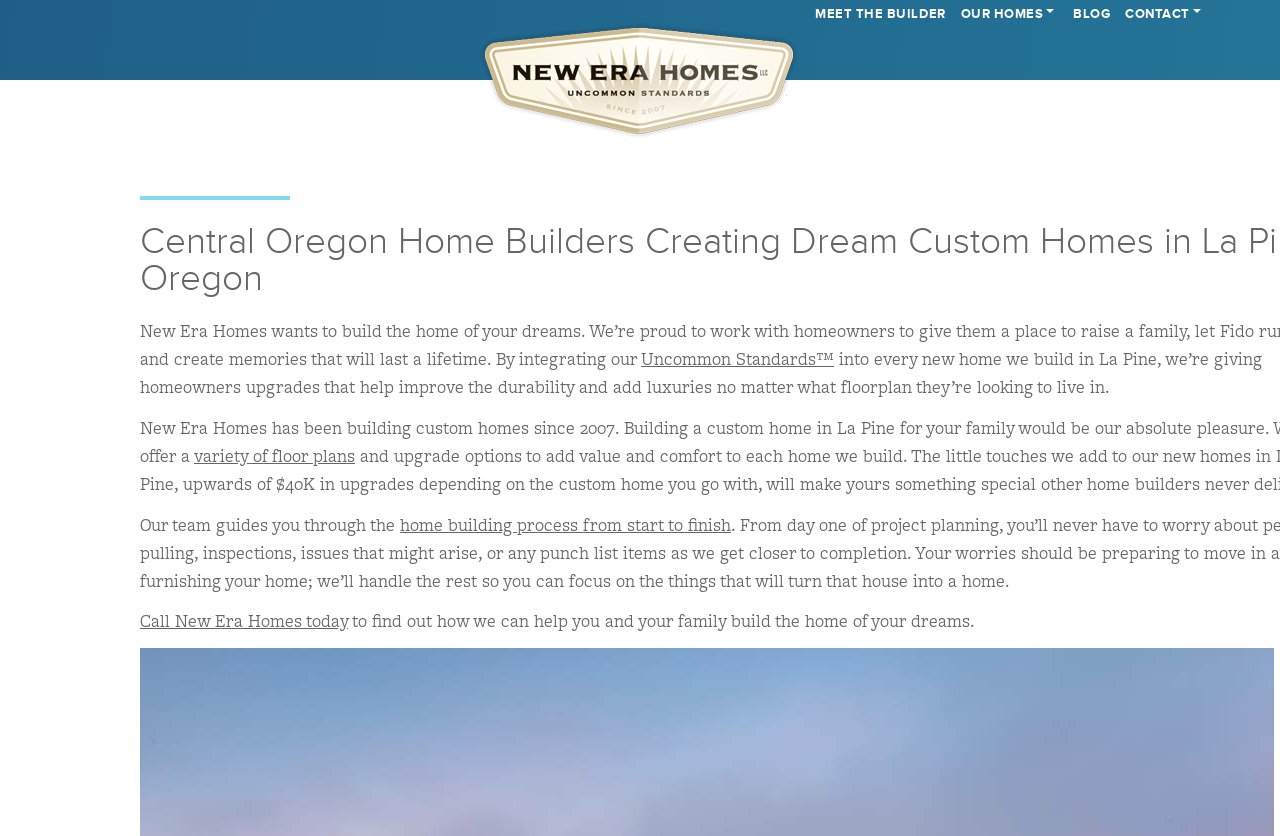What is the principal heading displayed on the webpage?

Central Oregon Home Builders Creating Dream Custom Homes in La Pine, Oregon